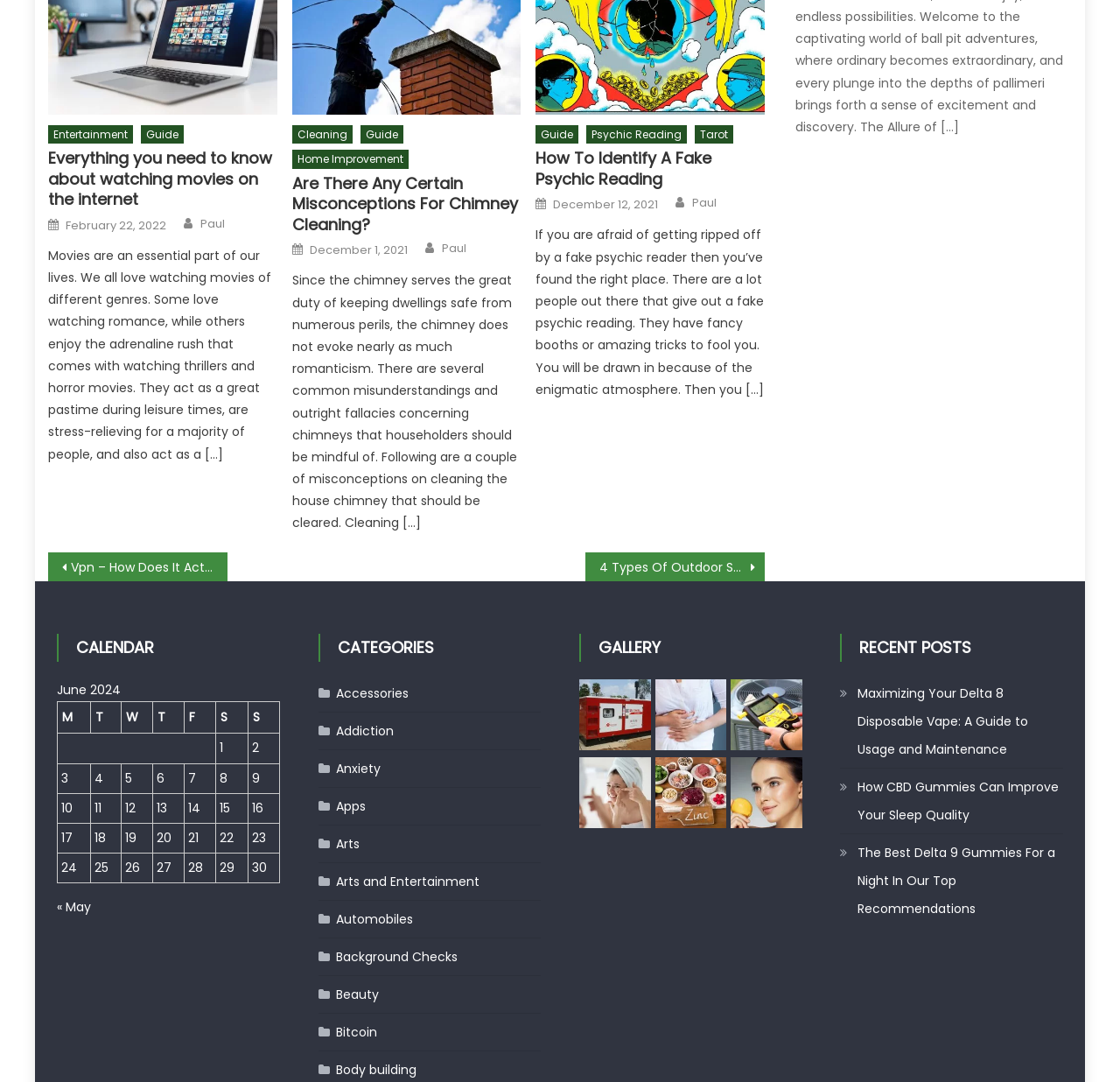Give a concise answer using one word or a phrase to the following question:
What is the date of the third article?

December 12, 2021